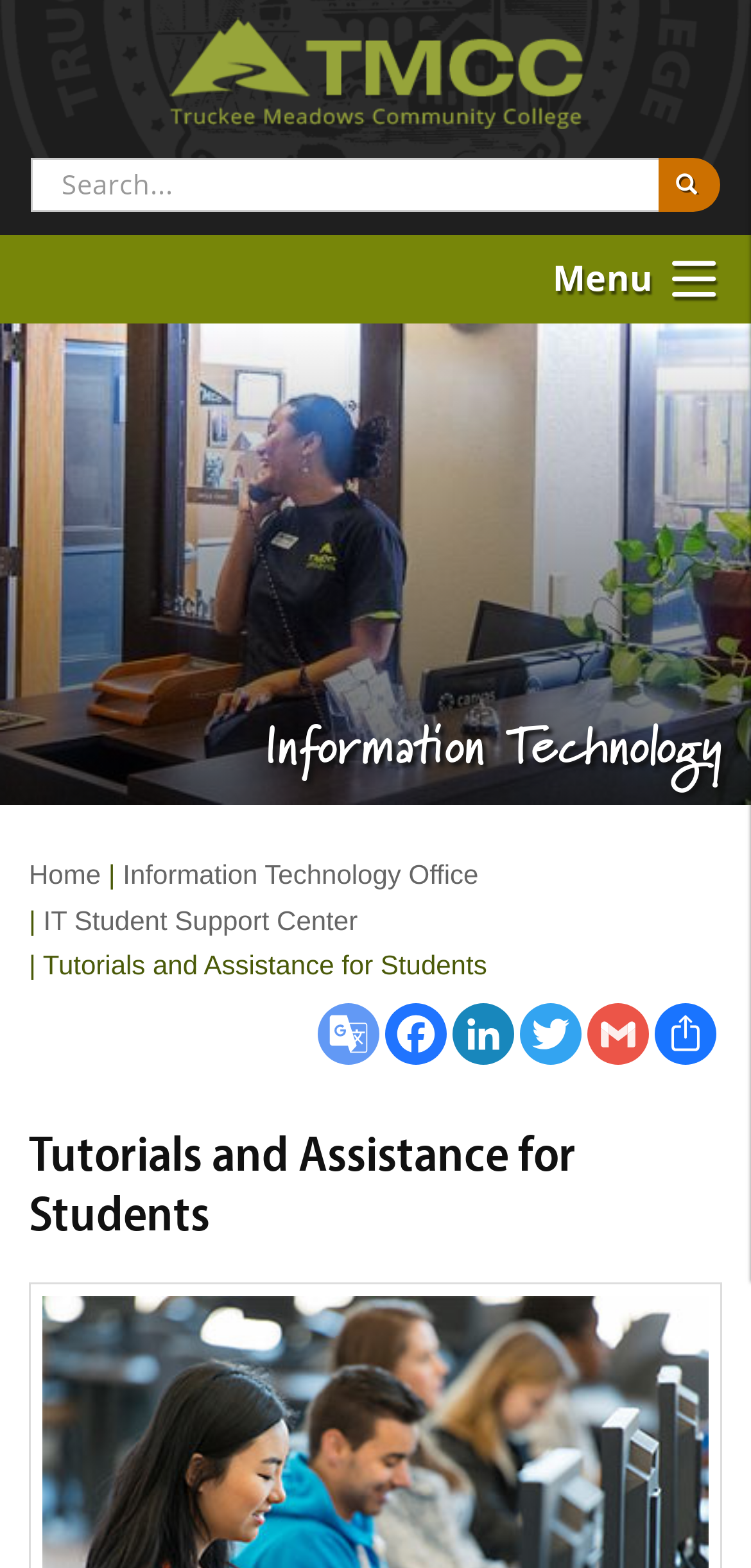What is the purpose of the 'IT Student Support Center' link?
Provide a well-explained and detailed answer to the question.

I inferred the purpose of the 'IT Student Support Center' link by considering its context within the webpage. The link is located near other links related to information technology and student support, suggesting that it provides support to students in the IT field.